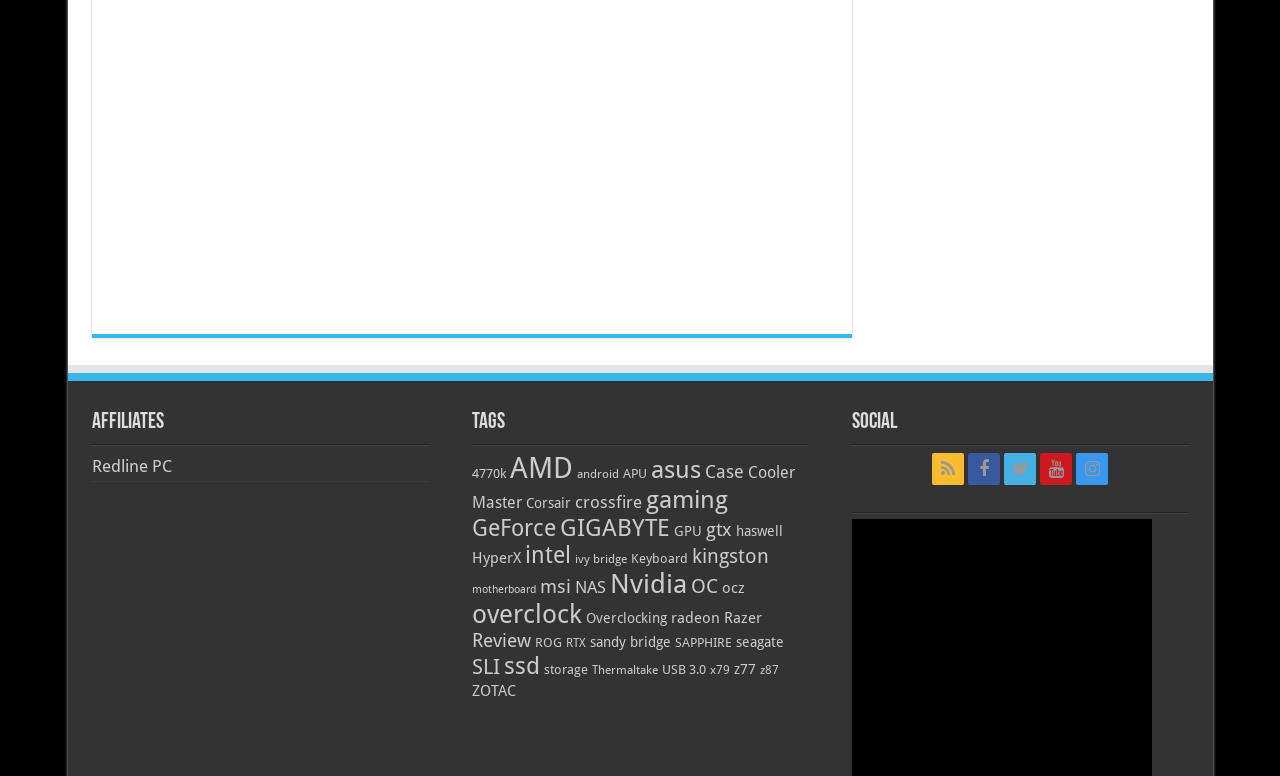Given the element description "Keyboard" in the screenshot, predict the bounding box coordinates of that UI element.

[0.493, 0.71, 0.537, 0.729]